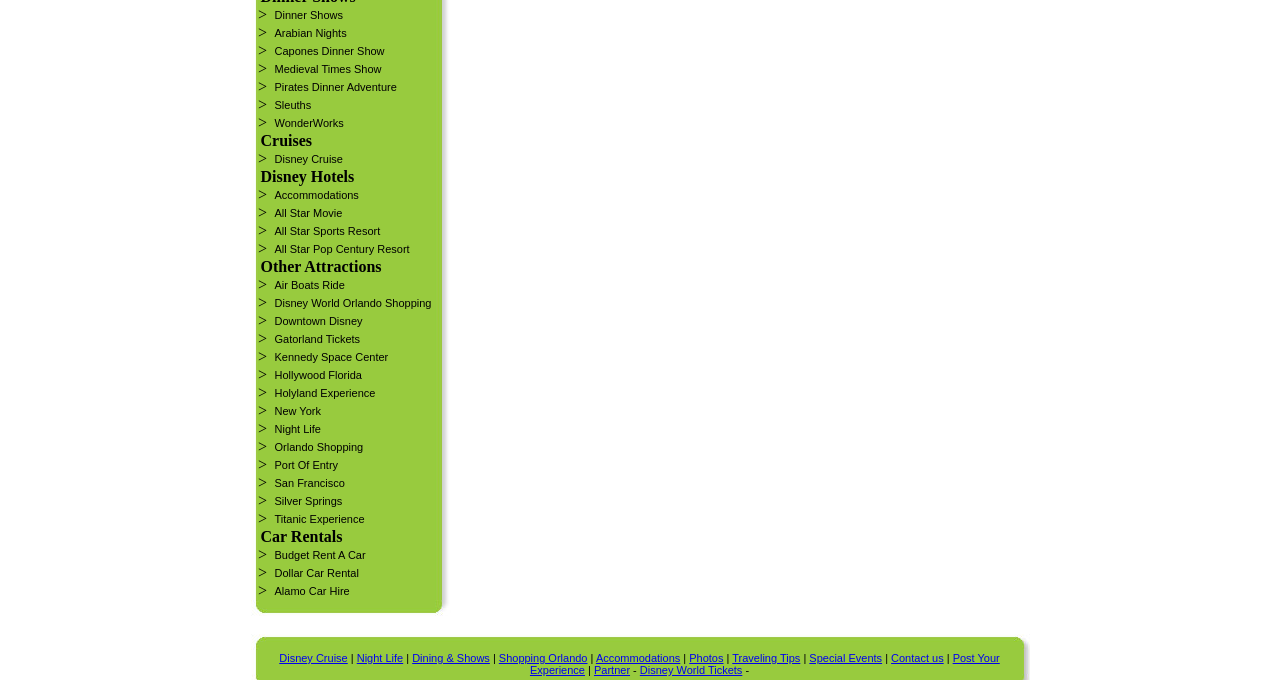From the image, can you give a detailed response to the question below:
What type of accommodation is 'All Star Movie'?

The type of accommodation 'All Star Movie' is a resort because it is listed under the category of accommodations, and its link is located in a row with other resort options, such as 'All Star Sports Resort' and 'All Star Pop Century Resort'.